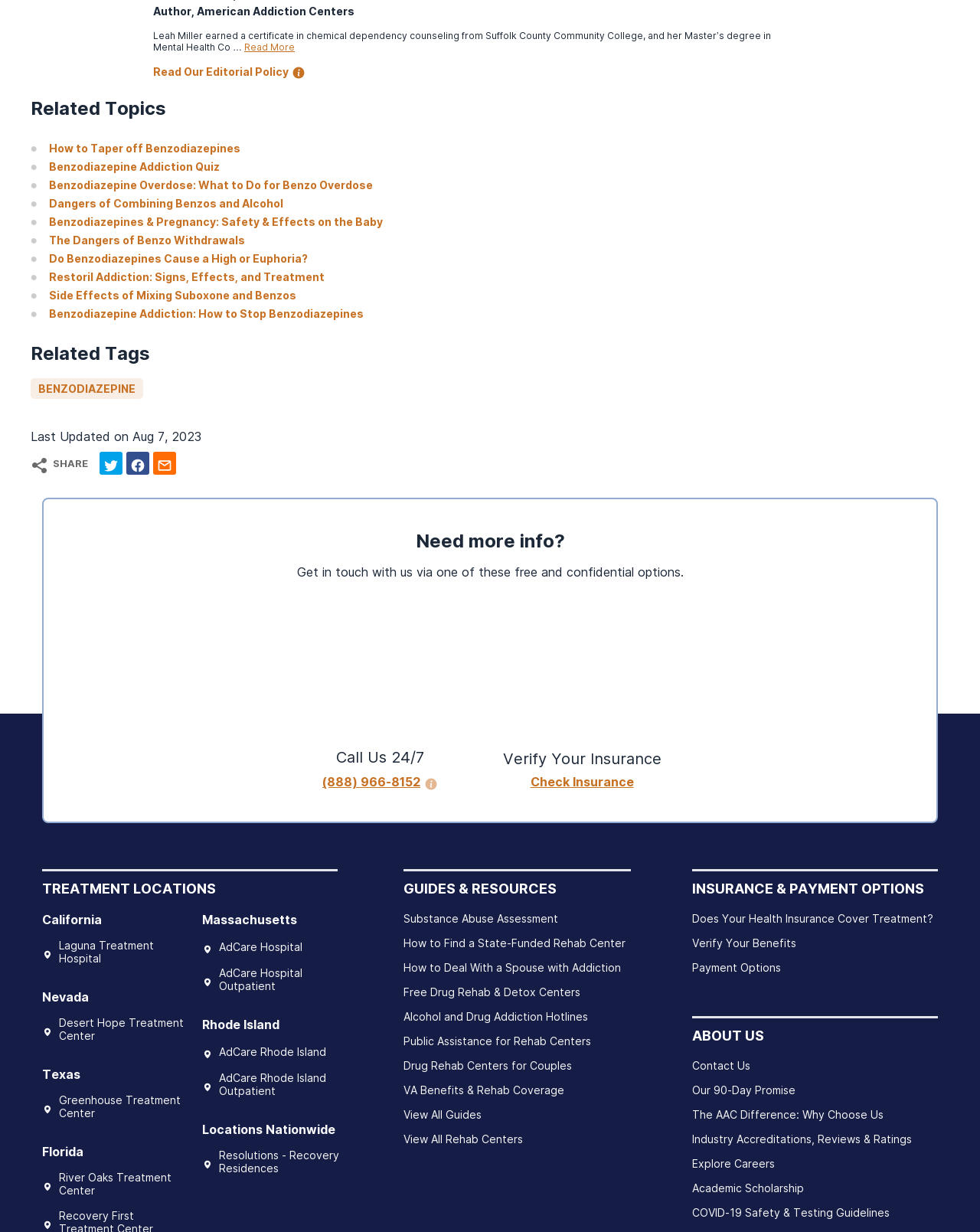Given the content of the image, can you provide a detailed answer to the question?
What is the author's credential?

The author, Leah Miller, has a certificate in chemical dependency counseling from Suffolk County Community College, and a Master's degree in Mental Health Counseling, as mentioned in the webpage.